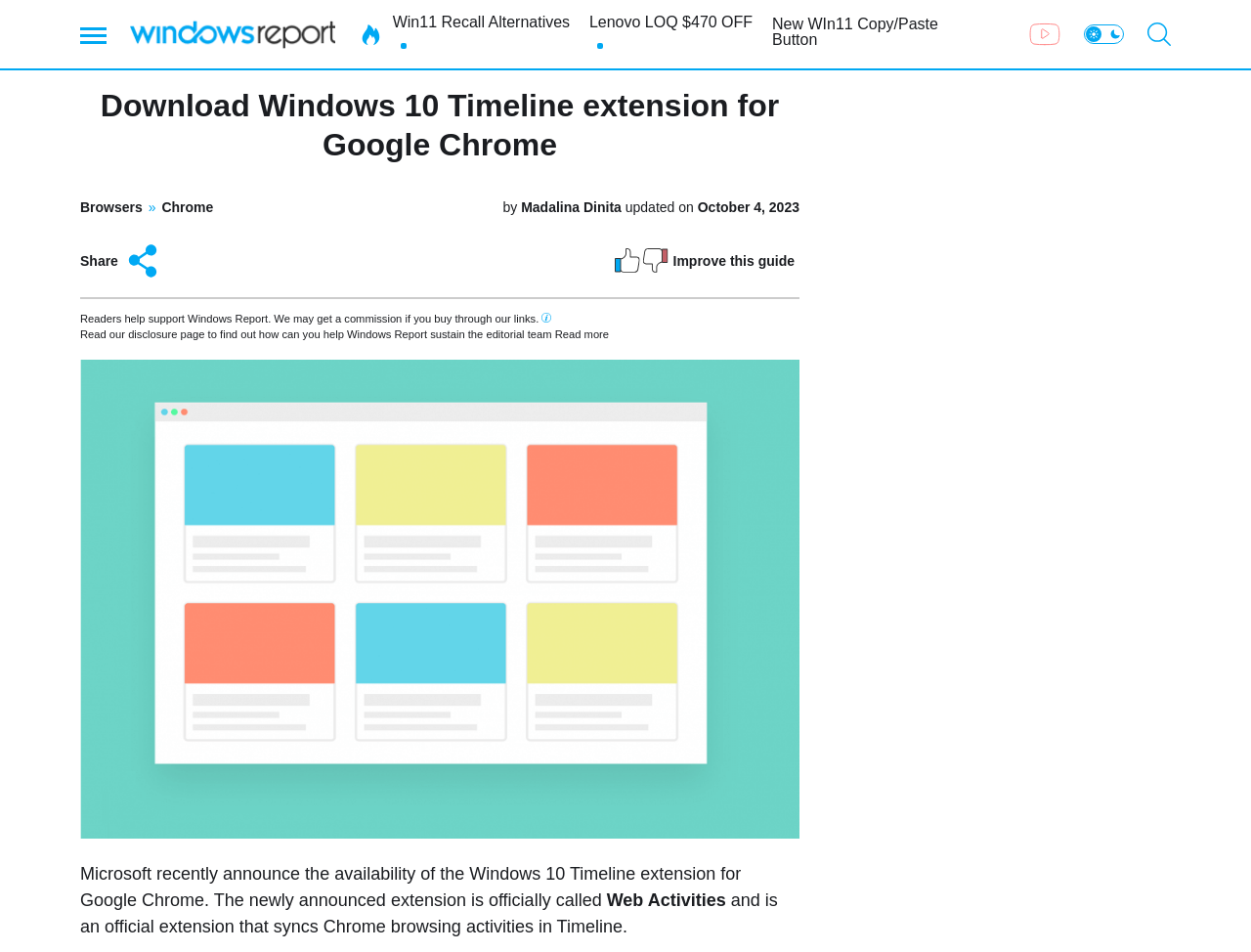Identify the bounding box coordinates of the region I need to click to complete this instruction: "Go to YouTube channel".

[0.823, 0.024, 0.848, 0.048]